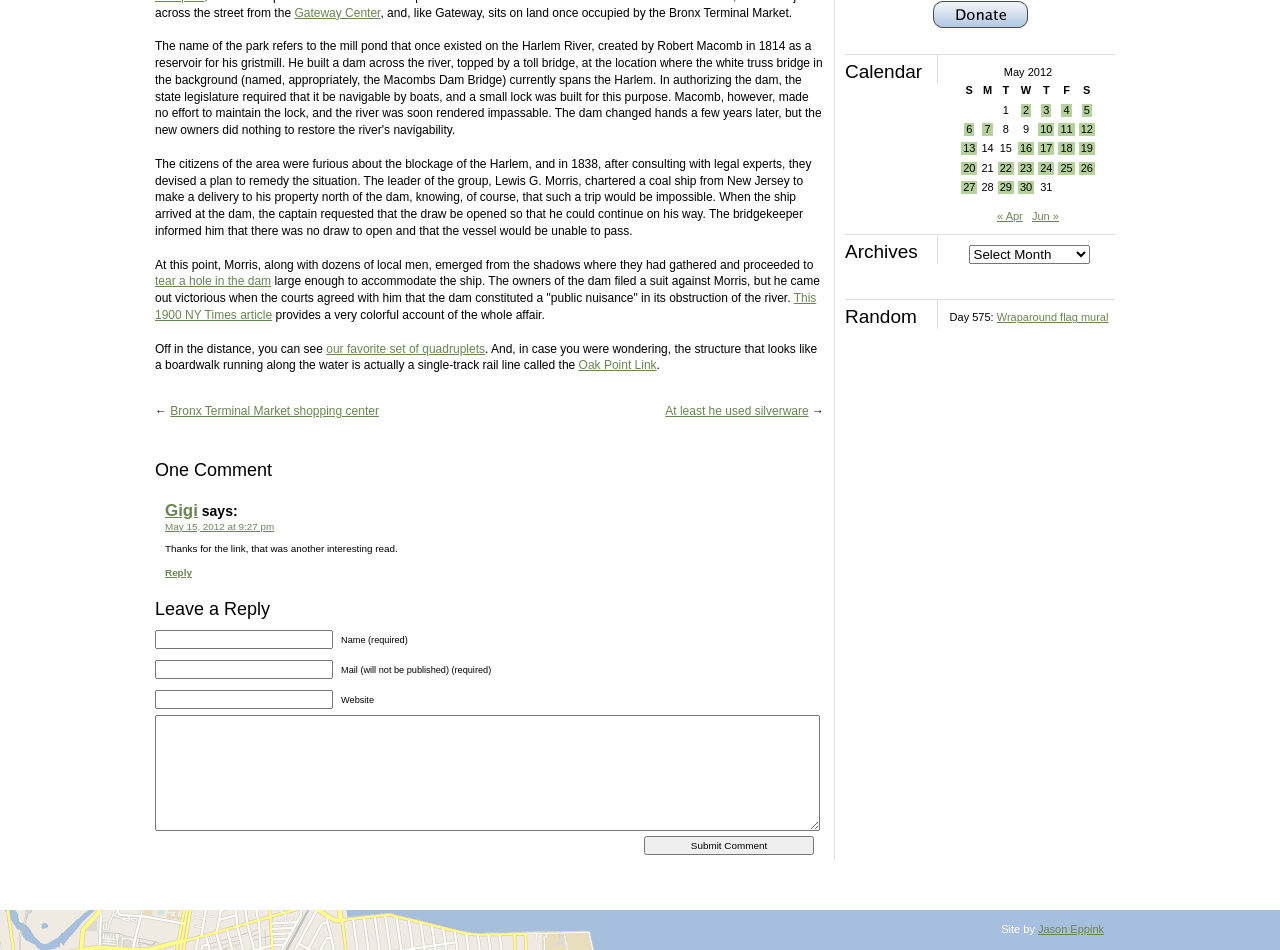Please locate the UI element described by "Gigi" and provide its bounding box coordinates.

[0.129, 0.527, 0.155, 0.547]